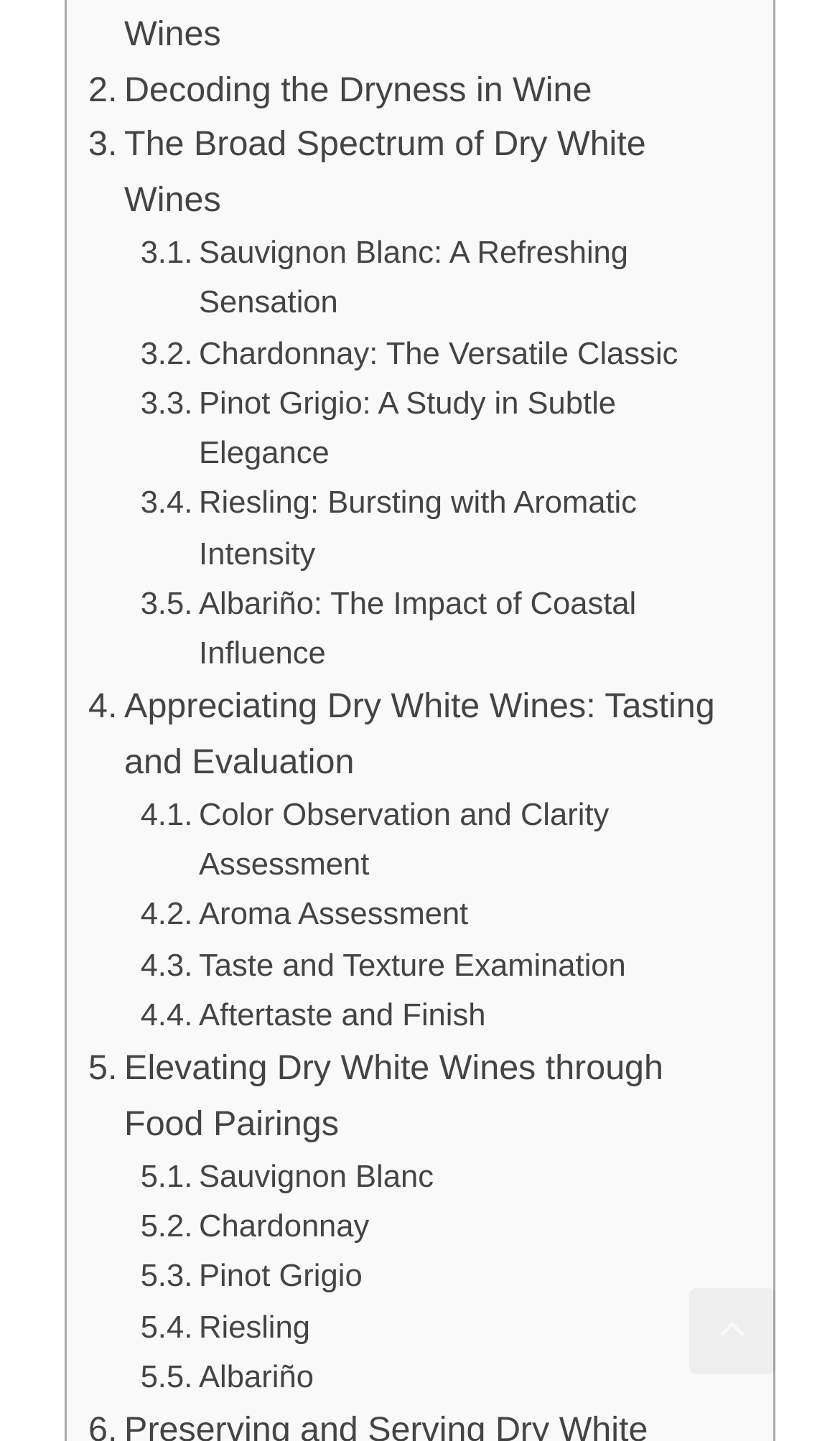Please determine the bounding box coordinates for the element that should be clicked to follow these instructions: "Learn about Sauvignon Blanc".

[0.167, 0.16, 0.869, 0.23]